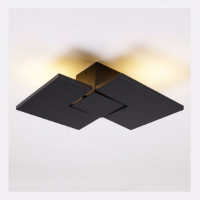Please reply to the following question using a single word or phrase: 
What is the finish of the lamp?

Matte black